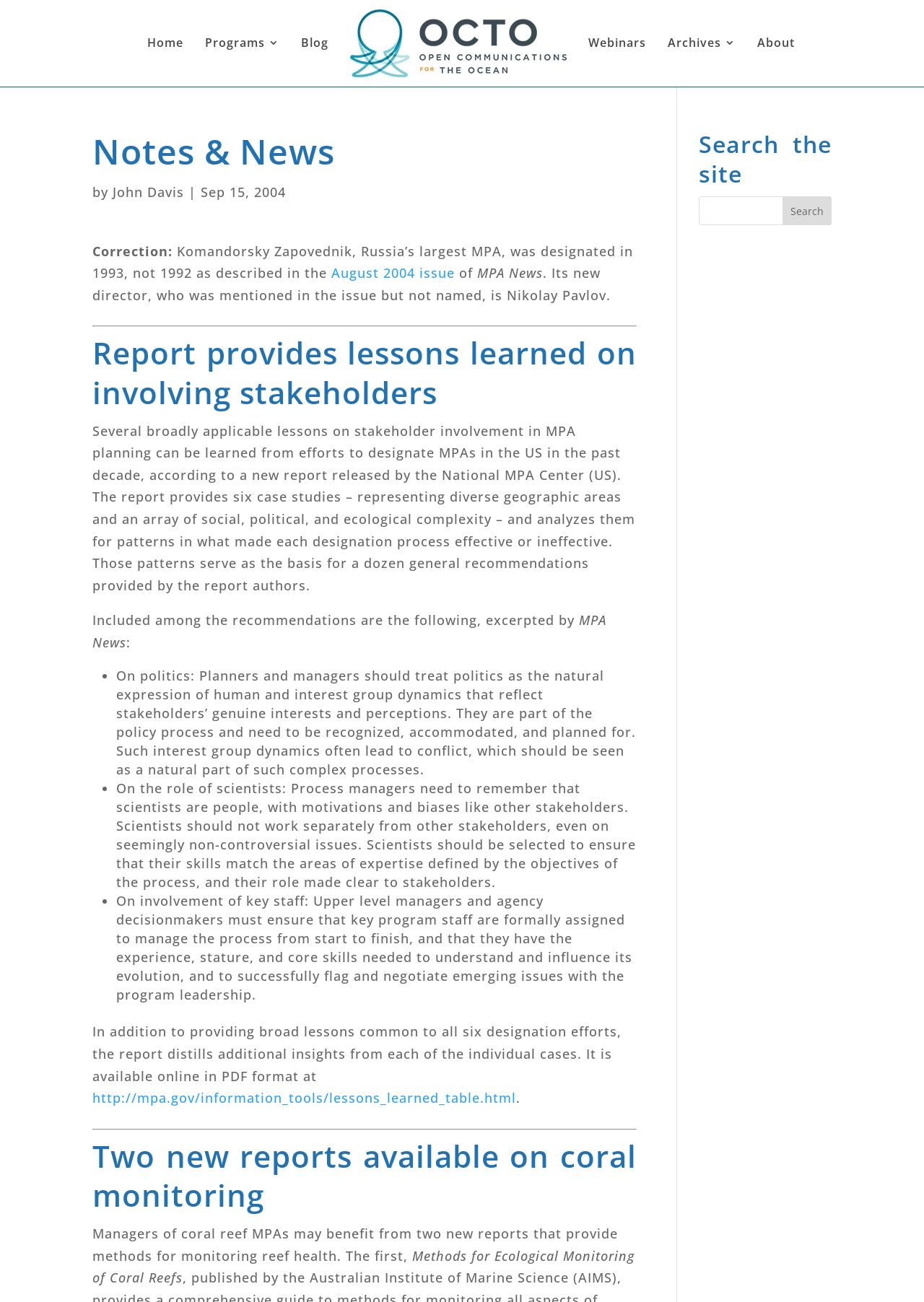Identify the bounding box of the HTML element described as: "August 2004 issue".

[0.359, 0.203, 0.492, 0.216]